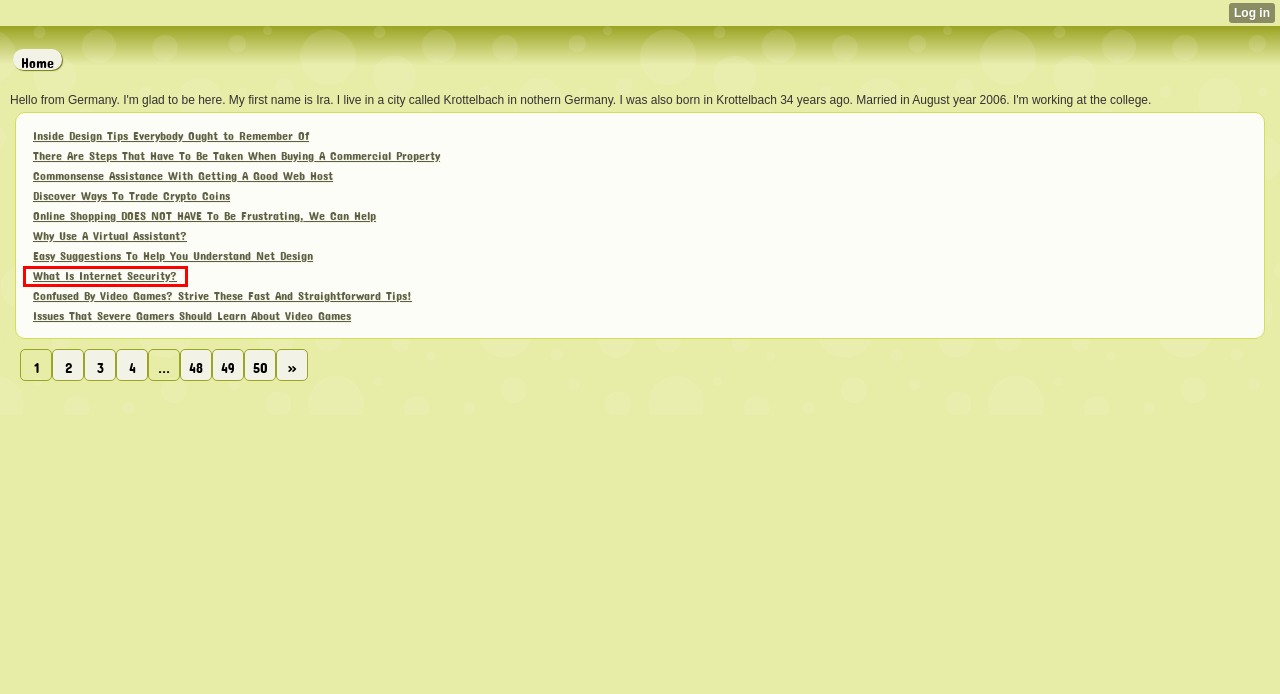You are given a screenshot depicting a webpage with a red bounding box around a UI element. Select the description that best corresponds to the new webpage after clicking the selected element. Here are the choices:
A. Confused By Video Games? Strive These Fast And Straightforward Tips! - portal from webnet
B. Online Shopping DOES NOT HAVE To Be Frustrating, We Can Help - portal from webnet
C. There Are Steps That Have To Be Taken When Buying A Commercial Property - portal from webnet
D. Discover Ways To Trade Crypto Coins - portal from webnet
E. What Is Internet Security? - portal from webnet
F. Why Use A Virtual Assistant? - portal from webnet
G. Inside Design Tips Everybody Ought to Remember Of - portal from webnet
H. Issues That Severe Gamers Should Learn About Video Games - portal from webnet

E